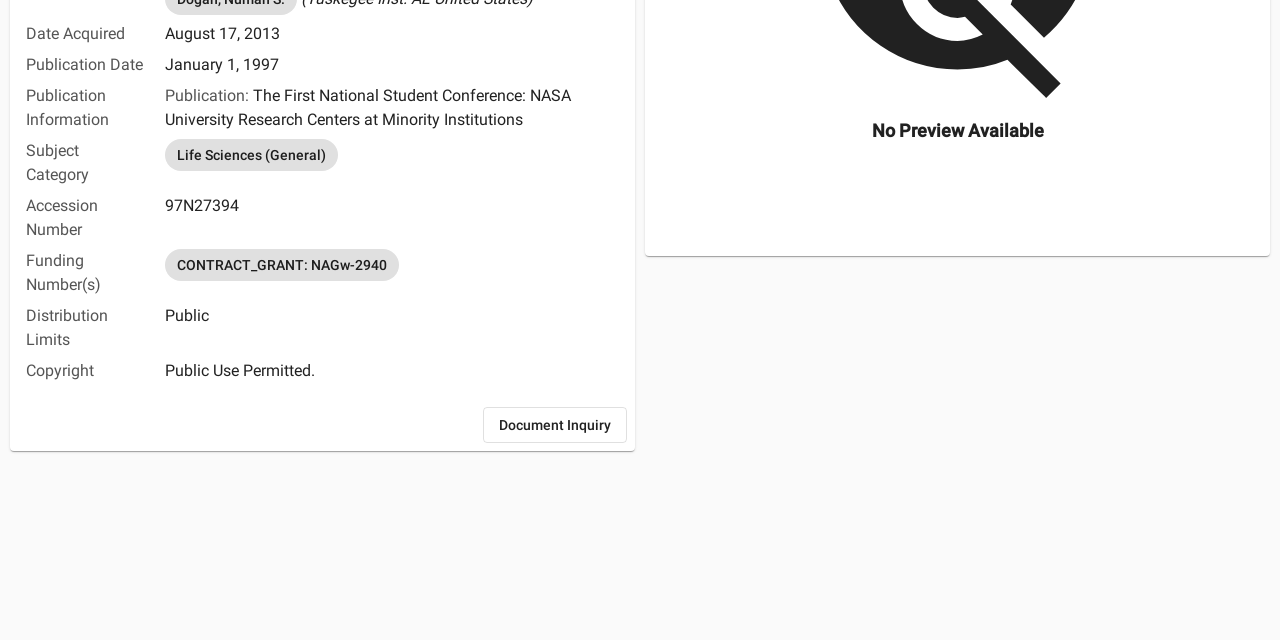Identify the bounding box coordinates for the UI element described as: "Terms and conditions". The coordinates should be provided as four floats between 0 and 1: [left, top, right, bottom].

None